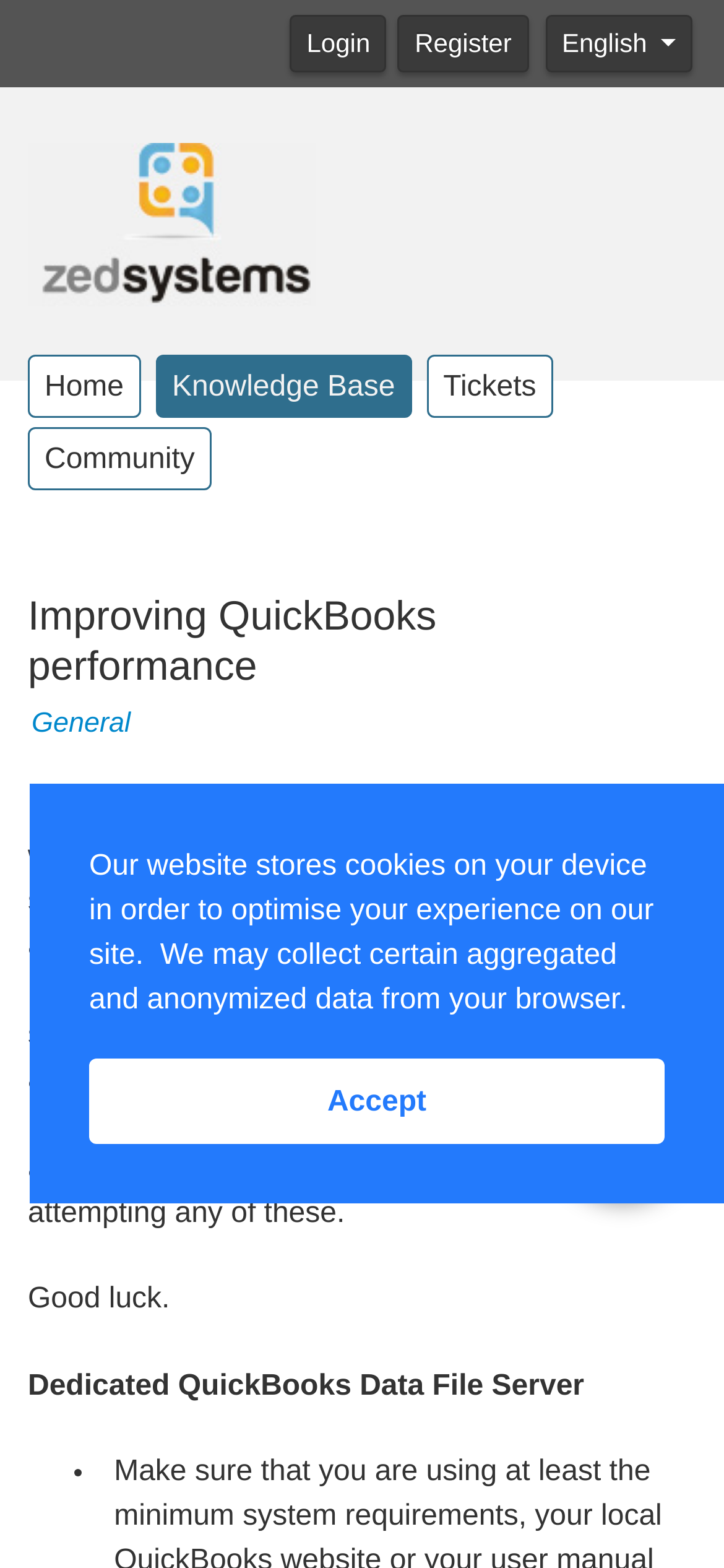Please determine the bounding box coordinates of the element to click on in order to accomplish the following task: "Click the Live Chat button". Ensure the coordinates are four float numbers ranging from 0 to 1, i.e., [left, top, right, bottom].

[0.756, 0.707, 0.949, 0.726]